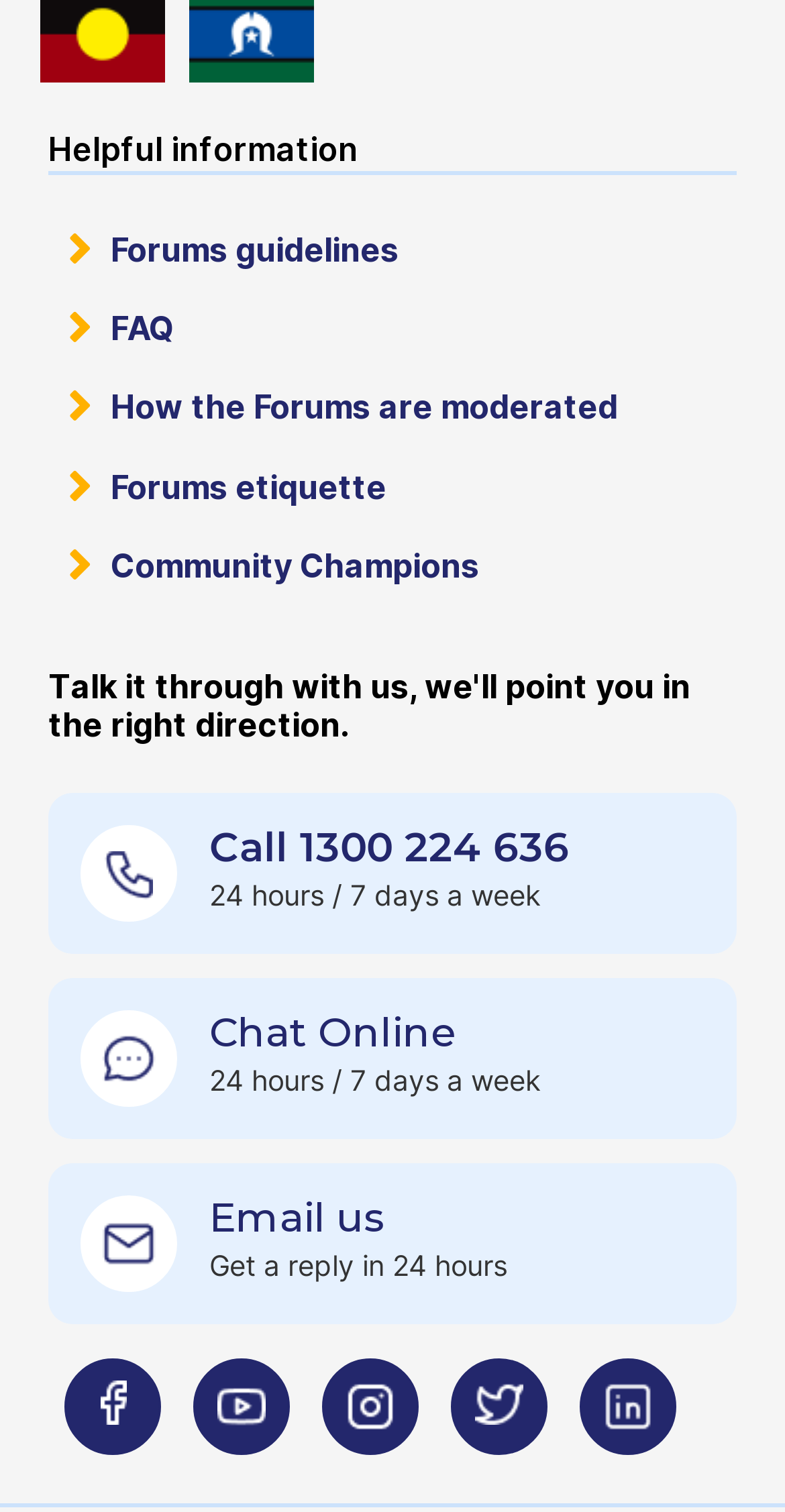Specify the bounding box coordinates of the area that needs to be clicked to achieve the following instruction: "Chat online".

[0.267, 0.667, 0.582, 0.699]